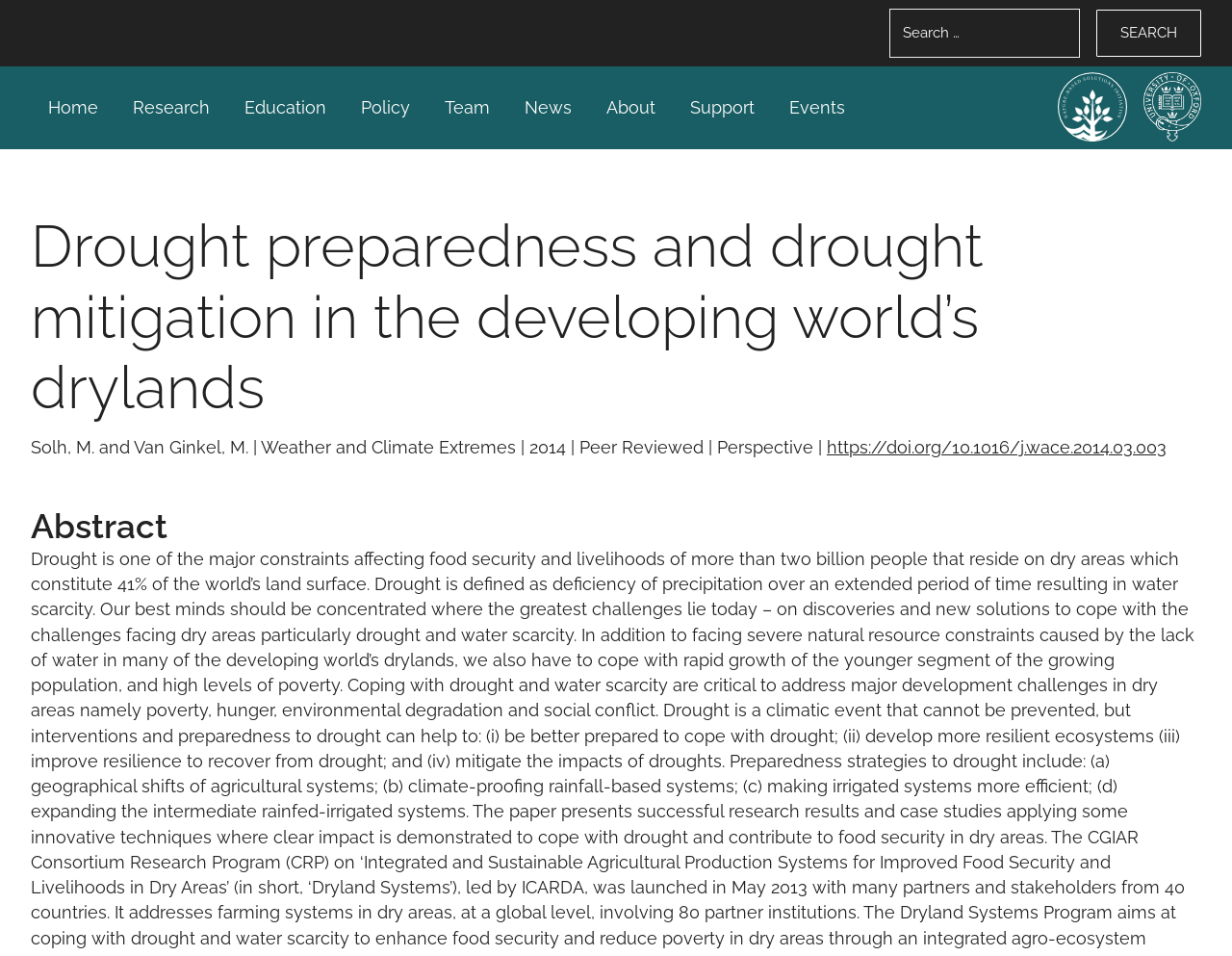Please pinpoint the bounding box coordinates for the region I should click to adhere to this instruction: "Click on the News link".

[0.421, 0.097, 0.469, 0.131]